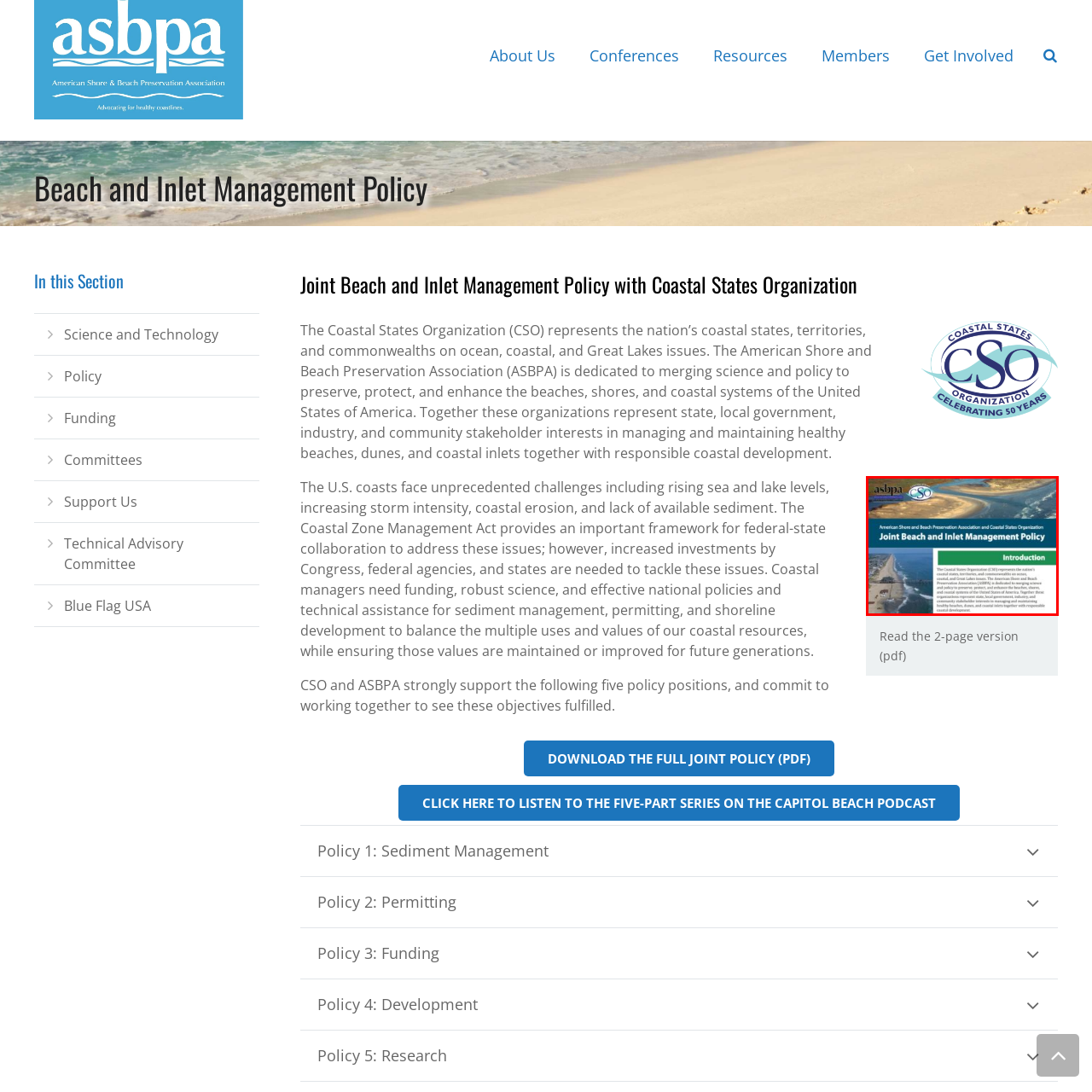What is the title of the document?
Inspect the image within the red bounding box and answer the question in detail.

The title 'Joint Beach and Inlet Management Policy' is prominently displayed below the imagery, highlighting the document's focus on effective coastal management practices.